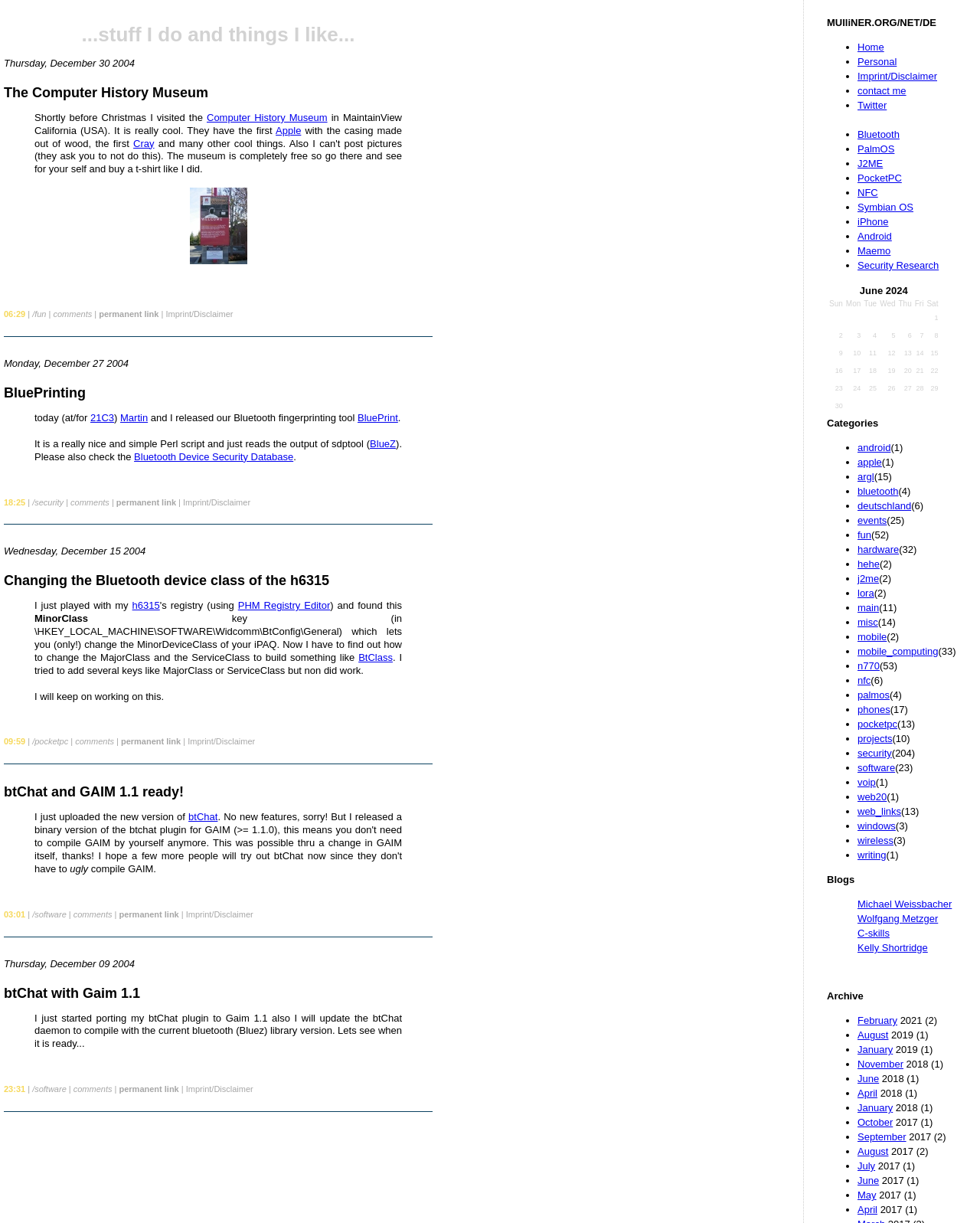What are the categories listed on the left side of the webpage?
Based on the image content, provide your answer in one word or a short phrase.

Home, Personal, Imprint/Disclaimer, etc.